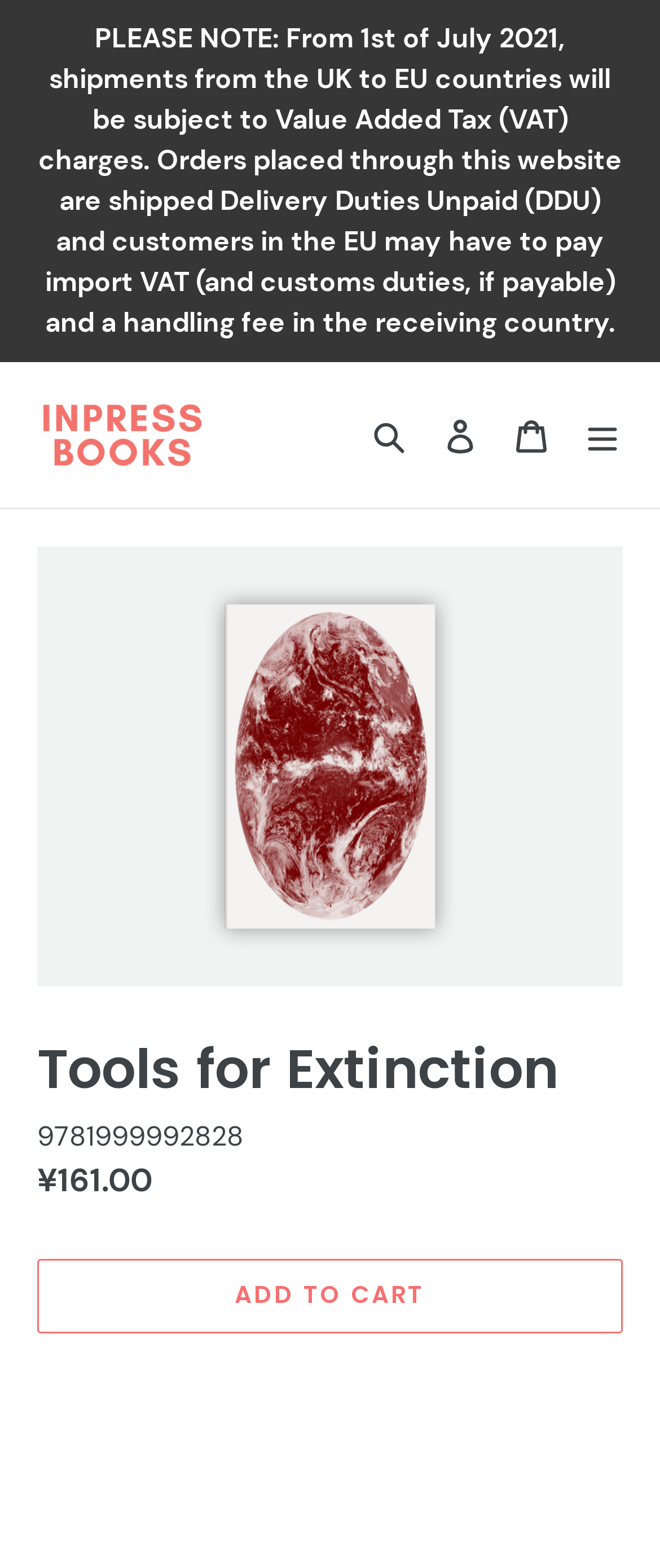What is the function of the button at the top right corner?
Based on the image, provide a one-word or brief-phrase response.

Menu